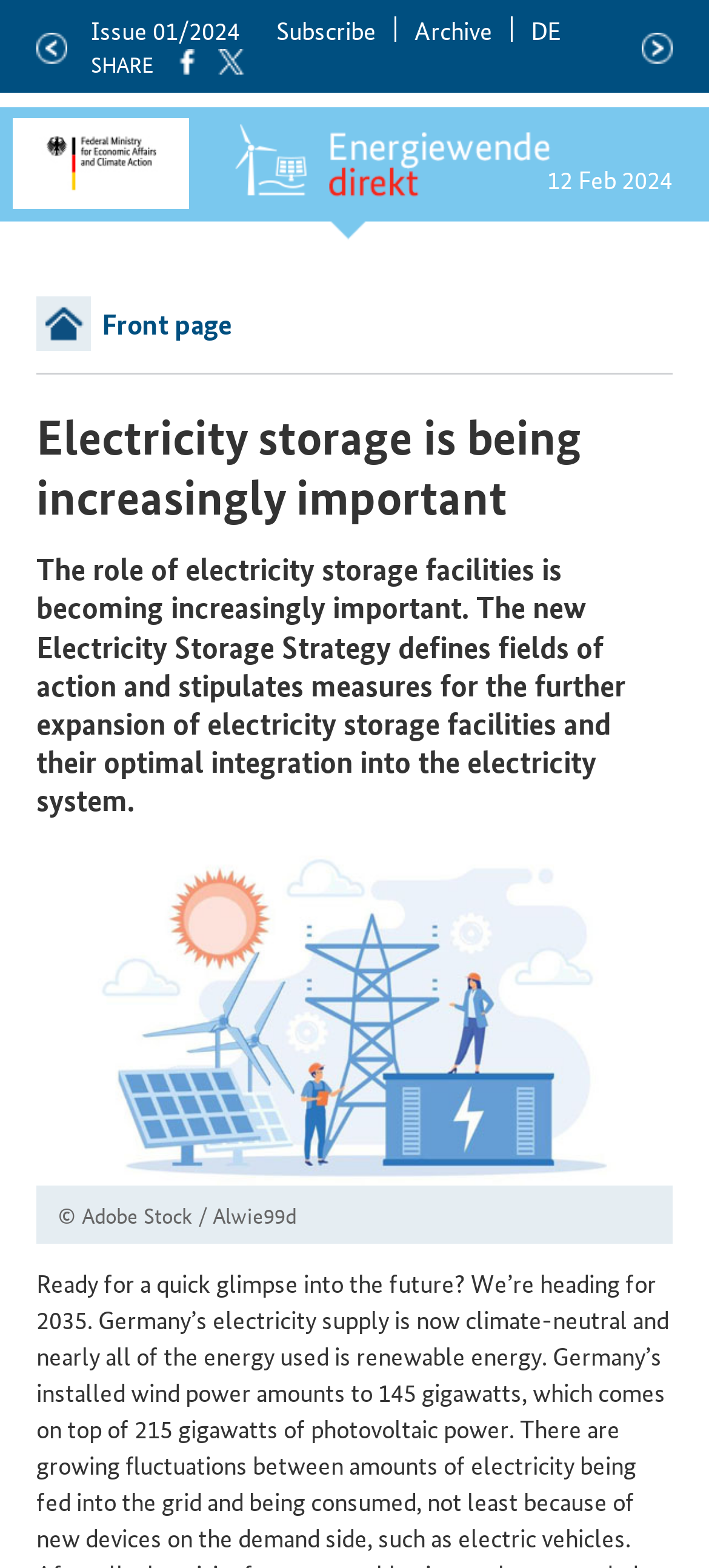Using the description "ältere Ausgabe", predict the bounding box of the relevant HTML element.

[0.051, 0.02, 0.095, 0.04]